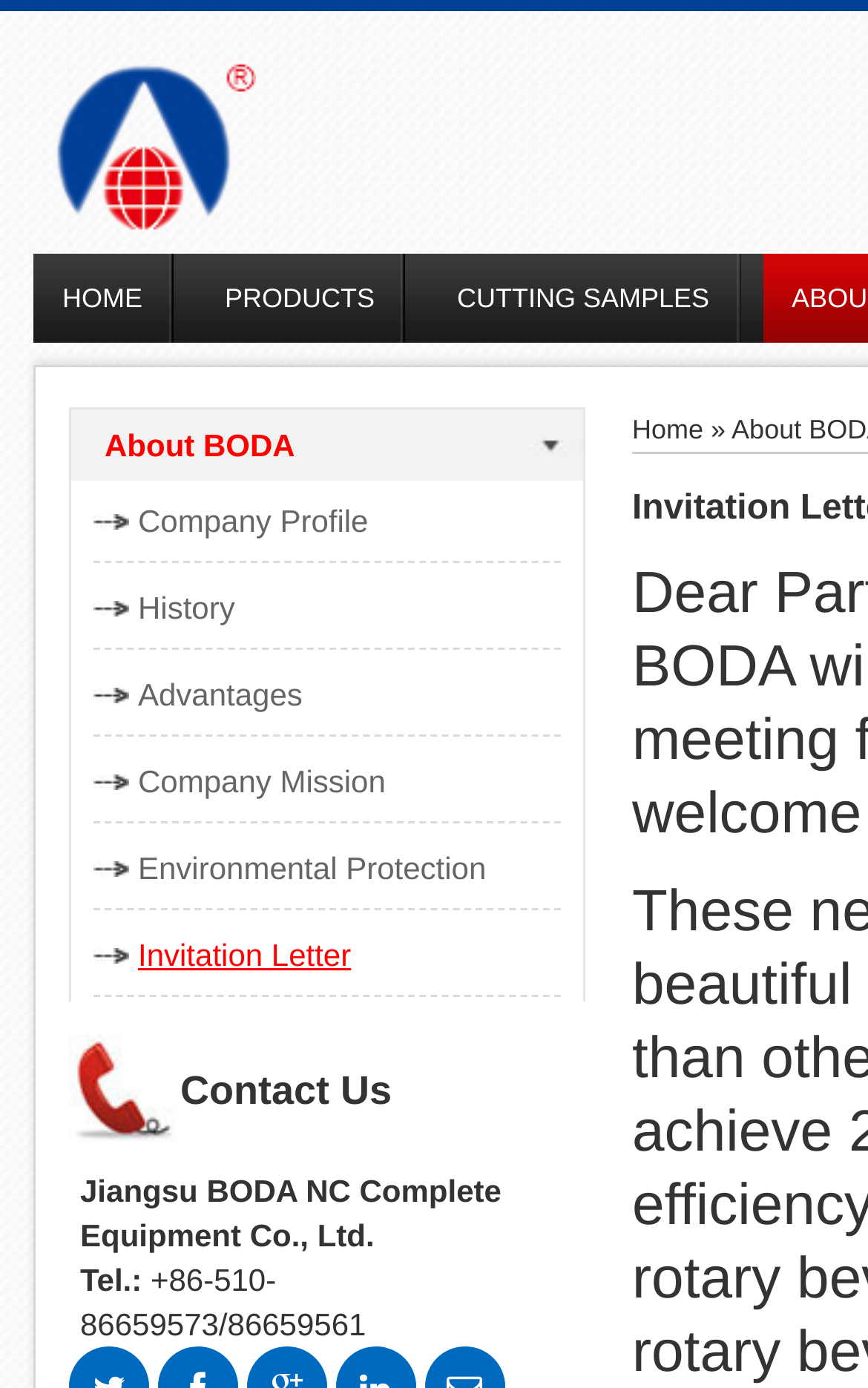Identify the bounding box coordinates of the clickable region necessary to fulfill the following instruction: "go to about BODA". The bounding box coordinates should be four float numbers between 0 and 1, i.e., [left, top, right, bottom].

[0.082, 0.295, 0.672, 0.346]